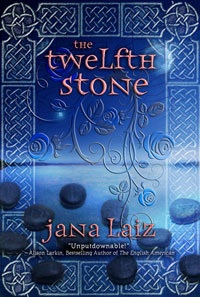Offer a detailed explanation of what is depicted in the image.

The image features the book cover of "The Twelfth Stone" by Jana Laiz. This visually captivating cover is adorned with intricate designs and a serene blue background, suggesting a connection to themes of nature and mysticism. Prominently displayed is the title "The Twelfth Stone" in an ornate font at the top, while the author's name, "jana laiz," is positioned below in a simpler style. The cover is further embellished with artistic elements that evoke a sense of enchantment, hinting at the book's fairy tale inspirations. Notably, the cover includes a glowing quote from author Aileen Larkin, which reads “Unputdownable!” indicating strong praise for the narrative within. Overall, this cover art beautifully encapsulates the enchanting essence of Laiz's storytelling, inviting readers to explore the world crafted within its pages.